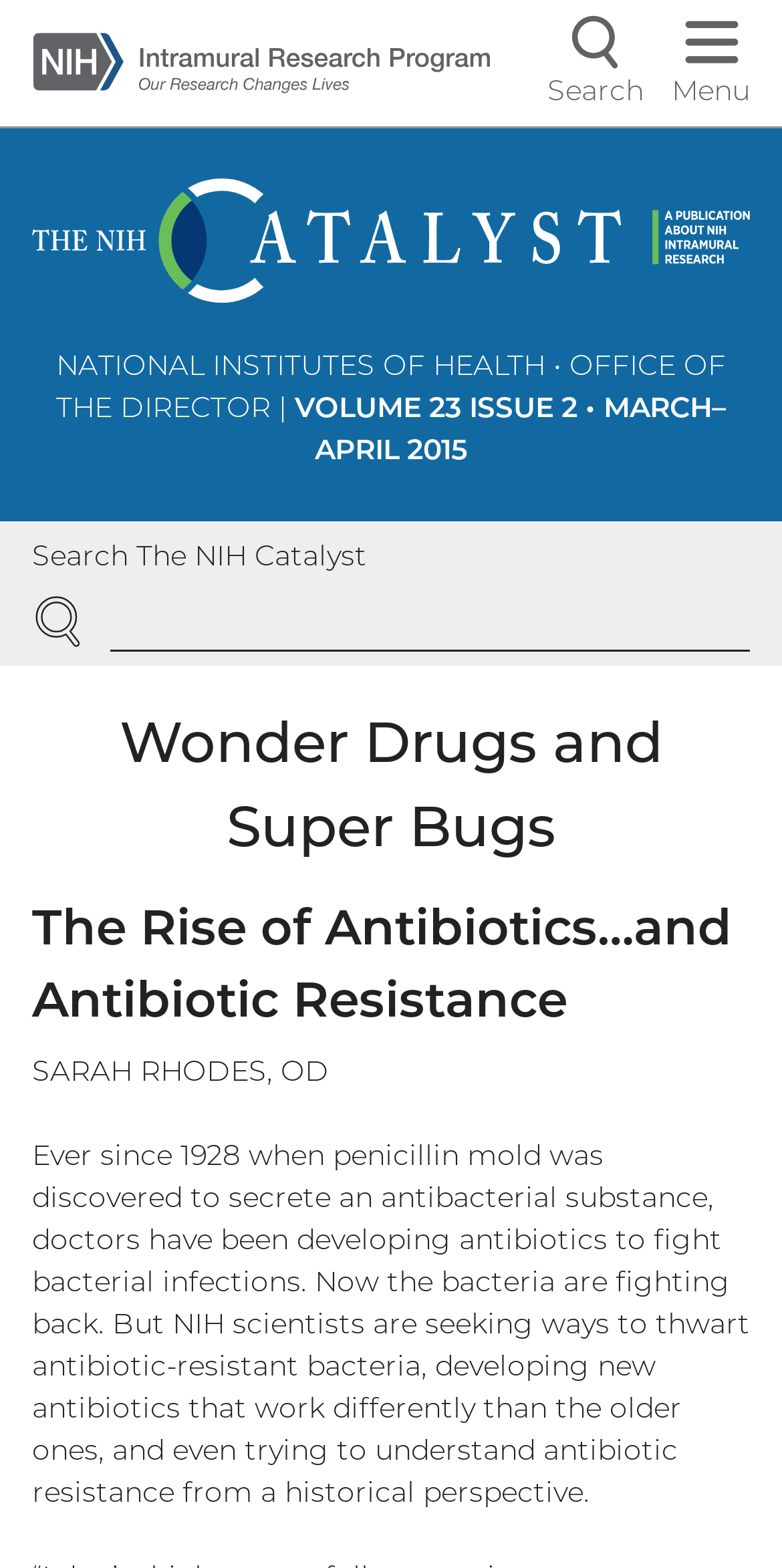Provide a brief response using a word or short phrase to this question:
What is the name of the publication?

The NIH Catalyst